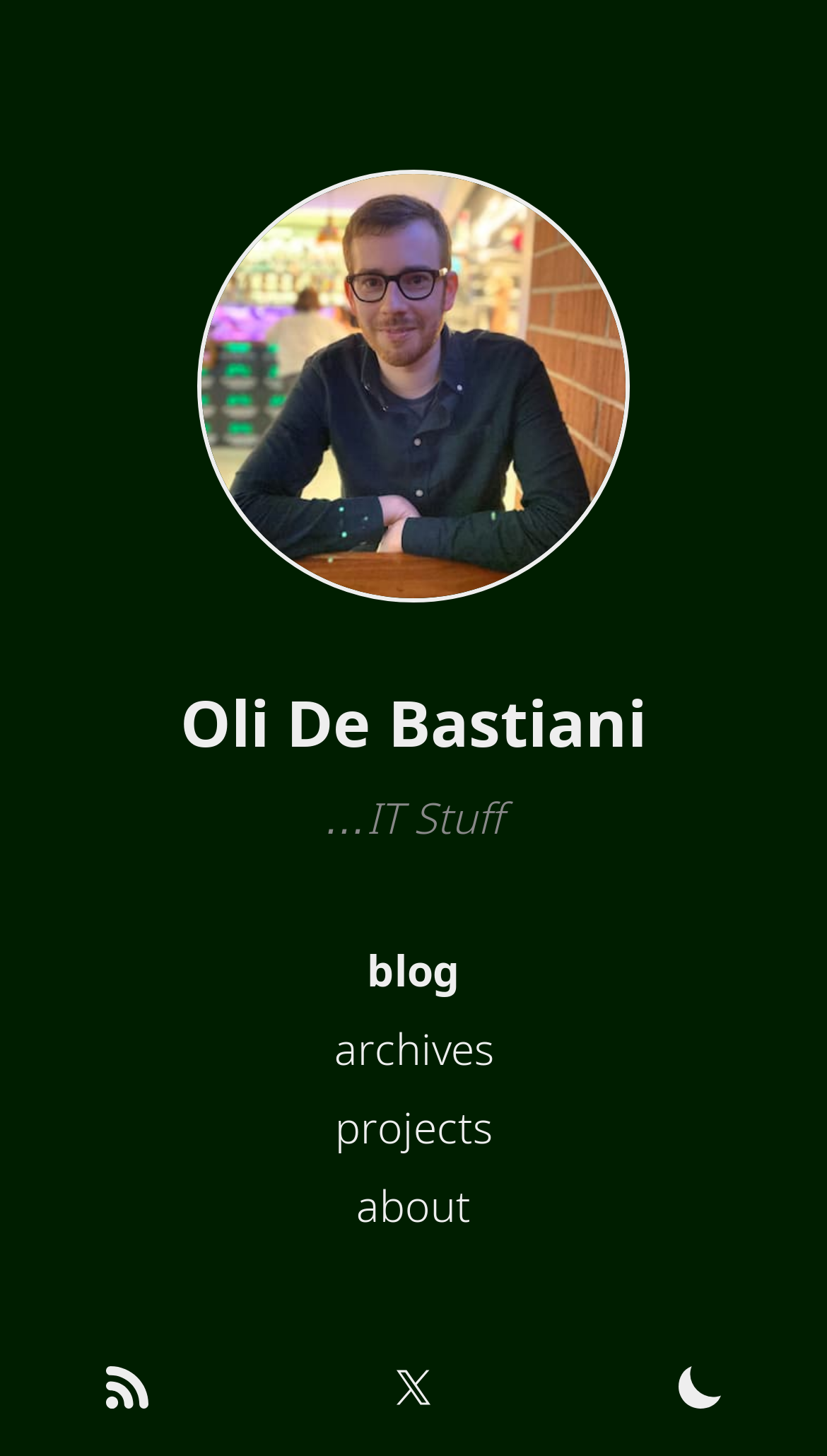Please identify the bounding box coordinates of where to click in order to follow the instruction: "toggle Dark Mode".

[0.821, 0.938, 0.872, 0.967]